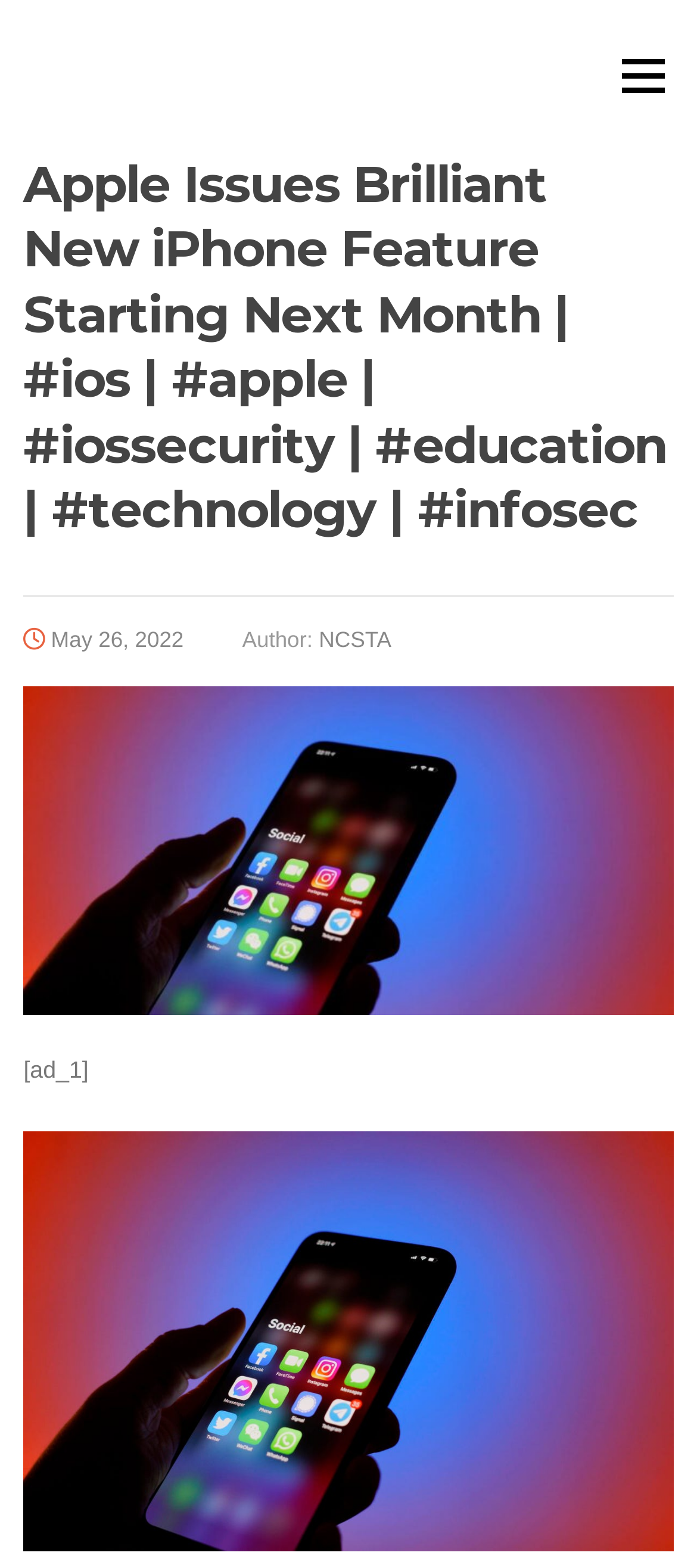Who is the author of the article?
Using the image, give a concise answer in the form of a single word or short phrase.

NCSTA